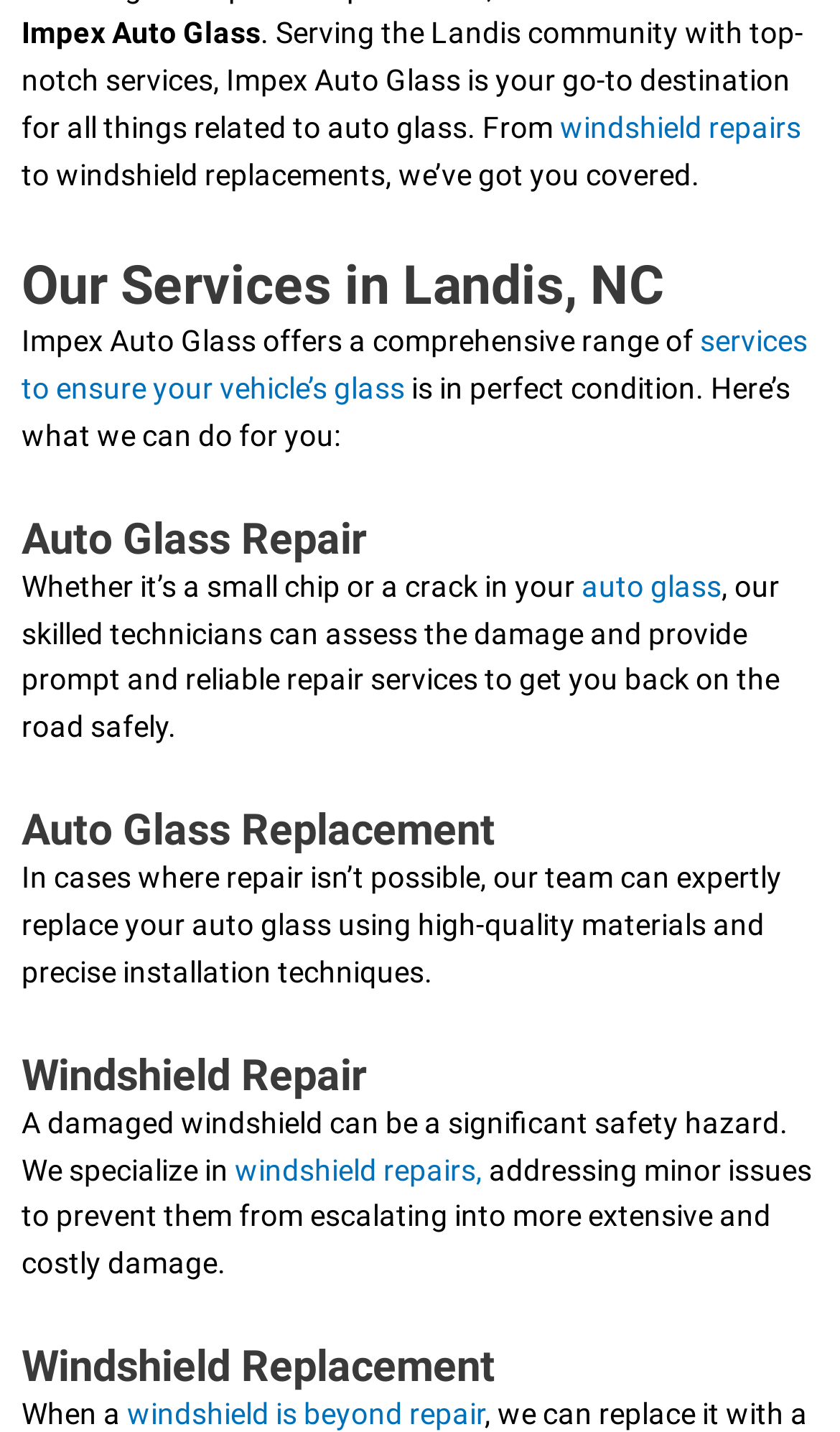Based on the element description windshield is beyond repair, identify the bounding box of the UI element in the given webpage screenshot. The coordinates should be in the format (top-left x, top-left y, bottom-right x, bottom-right y) and must be between 0 and 1.

[0.151, 0.975, 0.577, 0.999]